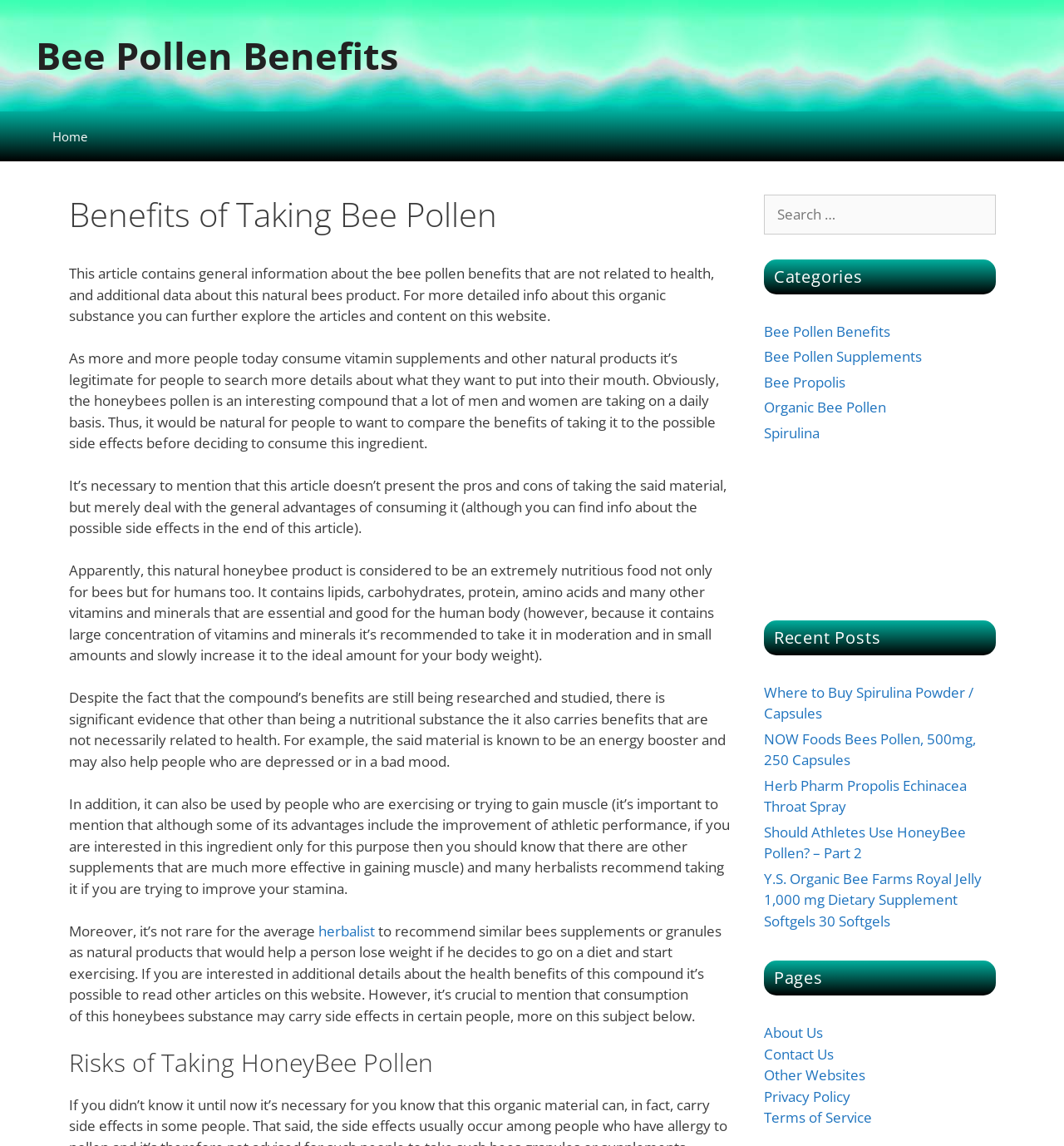Describe the webpage in detail, including text, images, and layout.

The webpage is about the benefits of taking bee pollen, with a focus on its advantages and possible side effects. At the top of the page, there is a navigation menu with links to "Skip to content", "Bee Pollen Benefits", and "Home". Below the navigation menu, there is a header section with a heading "Benefits of Taking Bee Pollen" and a brief introduction to the article.

The main content of the page is divided into several sections. The first section discusses the general benefits of consuming bee pollen, including its nutritional value and energy-boosting properties. The text is presented in a series of paragraphs, with some links to related articles and websites.

The second section is headed "Risks of Taking HoneyBee Pollen" and provides information about the possible side effects of consuming bee pollen. This section is located below the main content area, indicating that it is a separate topic from the benefits of bee pollen.

To the right of the main content area, there are several complementary sections. The first section contains a search box with a label "Search for:". The second section is headed "Categories" and lists several links to related topics, such as "Bee Pollen Benefits", "Bee Pollen Supplements", and "Organic Bee Pollen". The third section contains an advertisement in an iframe. The fourth section is headed "Recent Posts" and lists several links to recent articles on the website. The fifth section is headed "Pages" and lists links to other pages on the website, such as "About Us", "Contact Us", and "Privacy Policy".

Overall, the webpage is well-organized and easy to navigate, with clear headings and concise text. The use of complementary sections to the right of the main content area provides additional information and resources for the user.